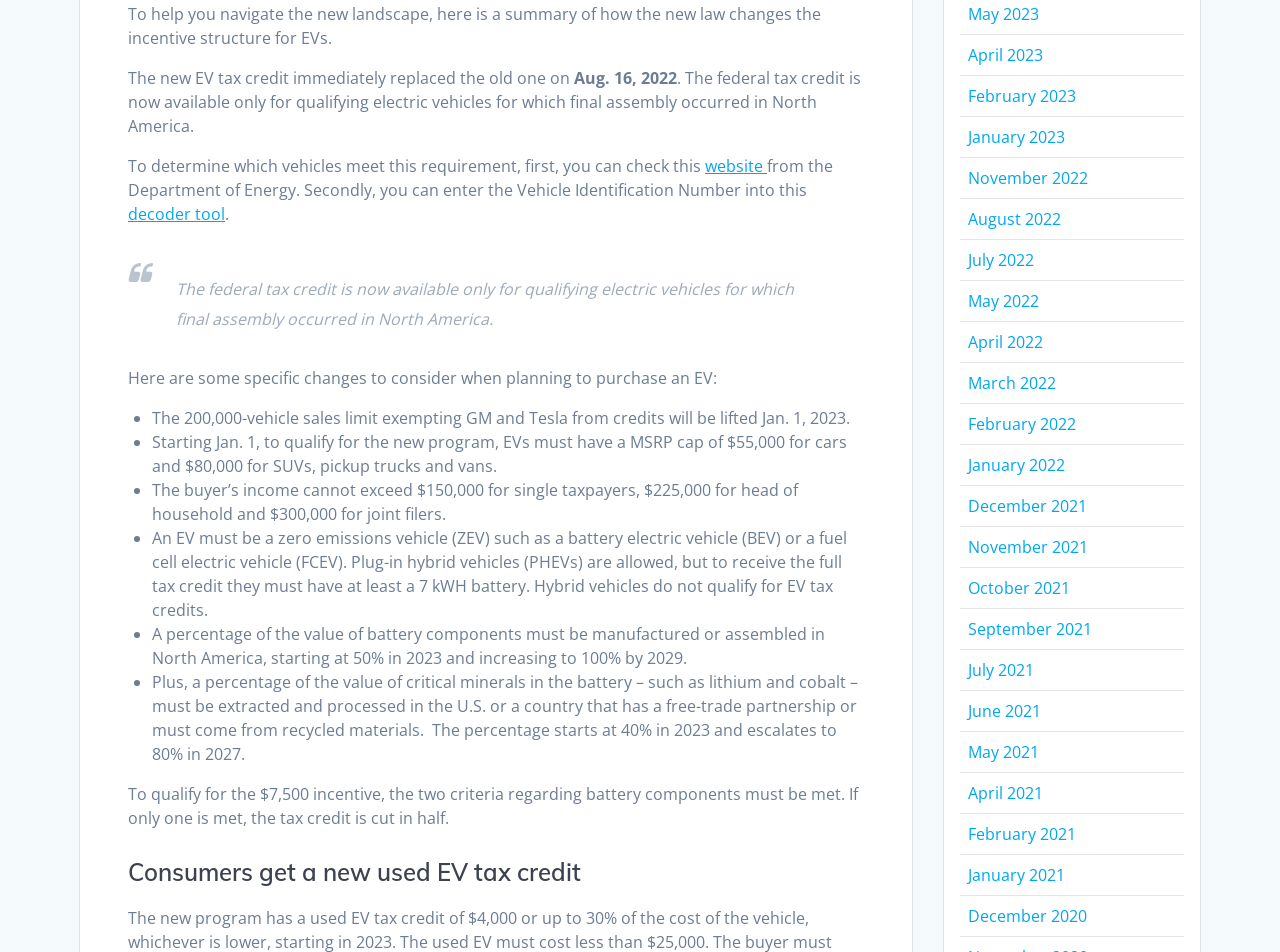What is the income limit for single taxpayers?
Can you give a detailed and elaborate answer to the question?

According to the webpage, the buyer's income cannot exceed $150,000 for single taxpayers, $225,000 for head of household and $300,000 for joint filers. This information is provided in the list of changes to consider when planning to purchase an EV.